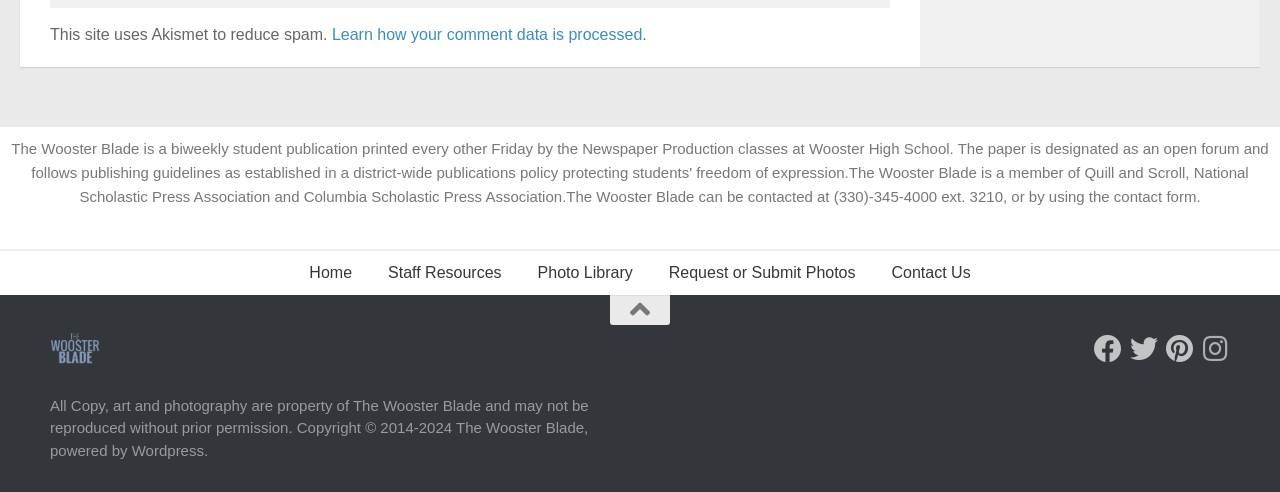Carefully examine the image and provide an in-depth answer to the question: How many social media platforms can you follow this website on?

I counted the number of social media links at the bottom of the page, which are 'Follow us on Facebook', 'Follow us on Twitter', 'Follow us on Pinterest', and 'Follow us on Instagram', totaling 4 platforms.